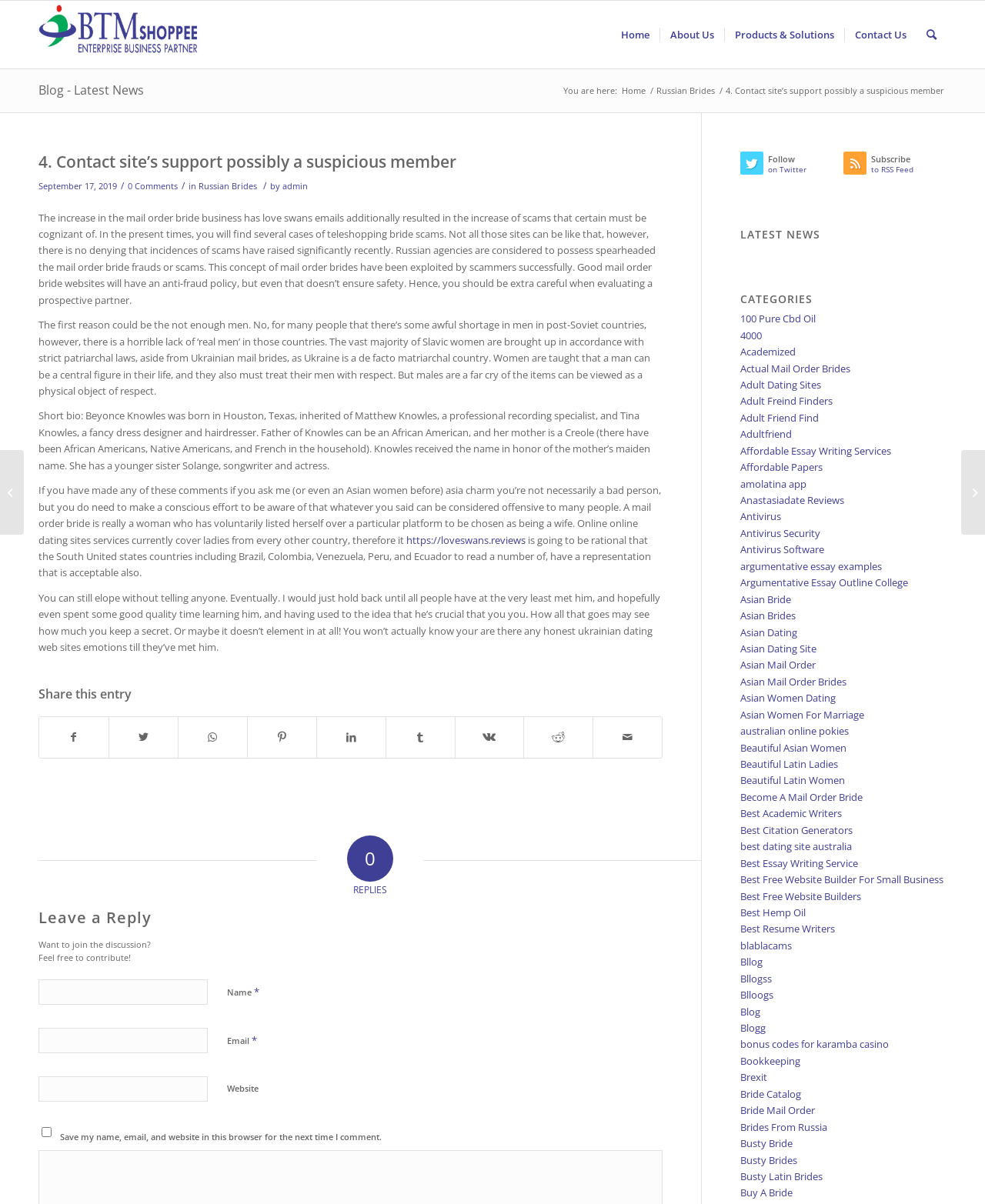Using the element description: "Bride Catalog", determine the bounding box coordinates. The coordinates should be in the format [left, top, right, bottom], with values between 0 and 1.

[0.752, 0.903, 0.814, 0.914]